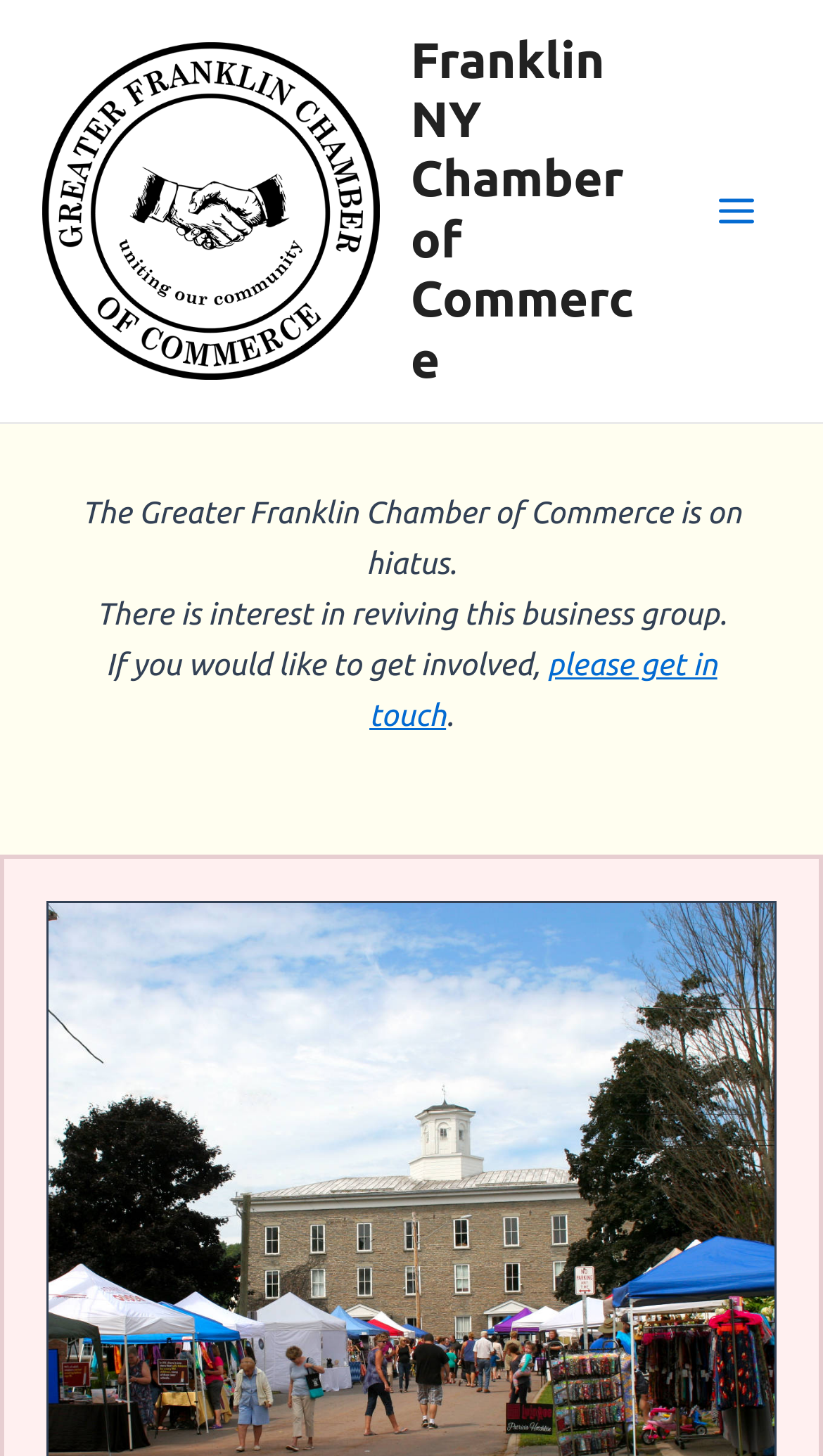What is the status of the Greater Franklin Chamber of Commerce?
Could you answer the question with a detailed and thorough explanation?

I determined the answer by reading the StaticText element that says 'The Greater Franklin Chamber of Commerce is on hiatus.' This text is located at the top of the webpage, indicating that it is a prominent message.